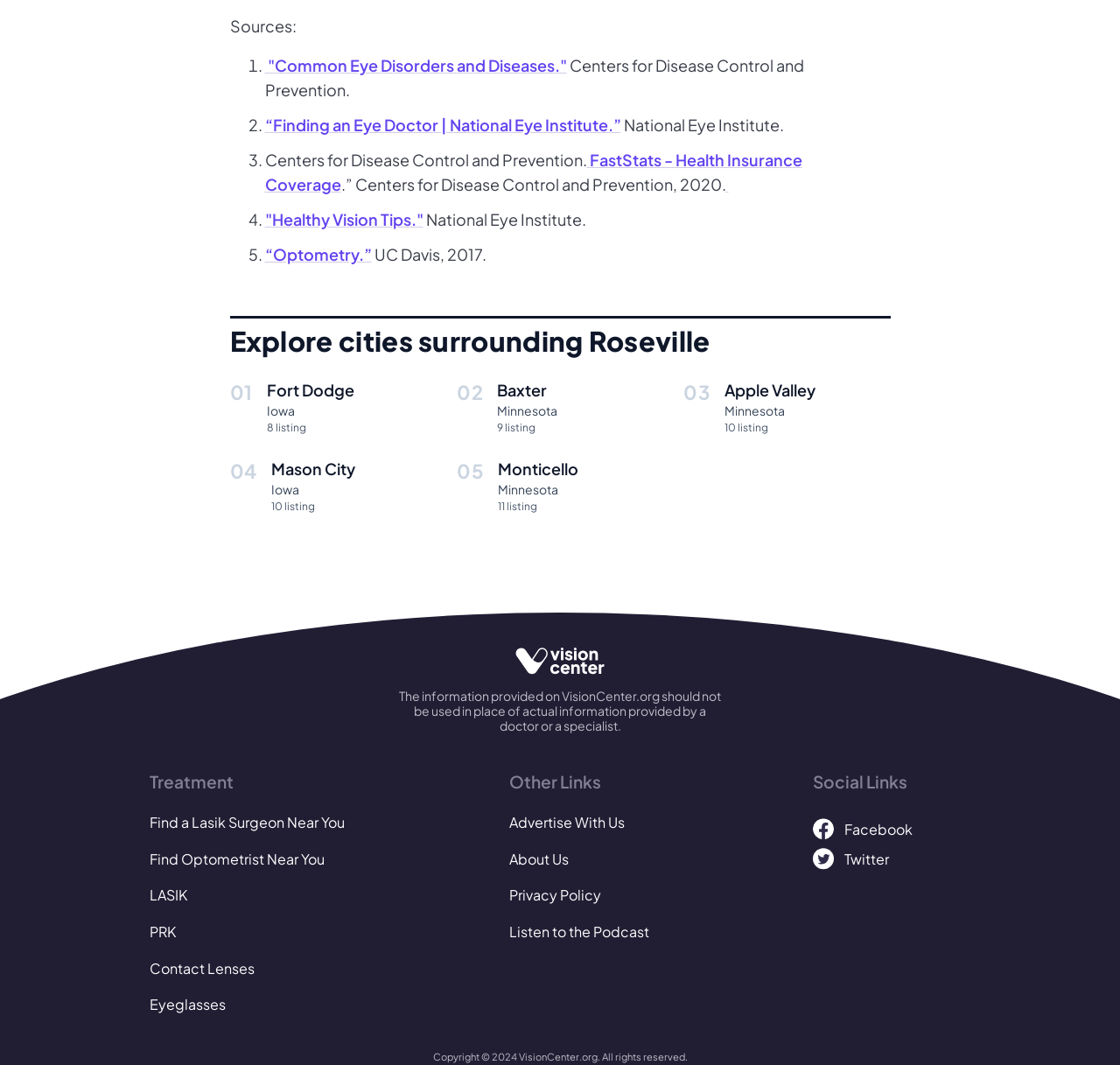Based on the element description Baxter Minnesota 9 listing, identify the bounding box coordinates for the UI element. The coordinates should be in the format (top-left x, top-left y, bottom-right x, bottom-right y) and within the 0 to 1 range.

[0.444, 0.355, 0.498, 0.409]